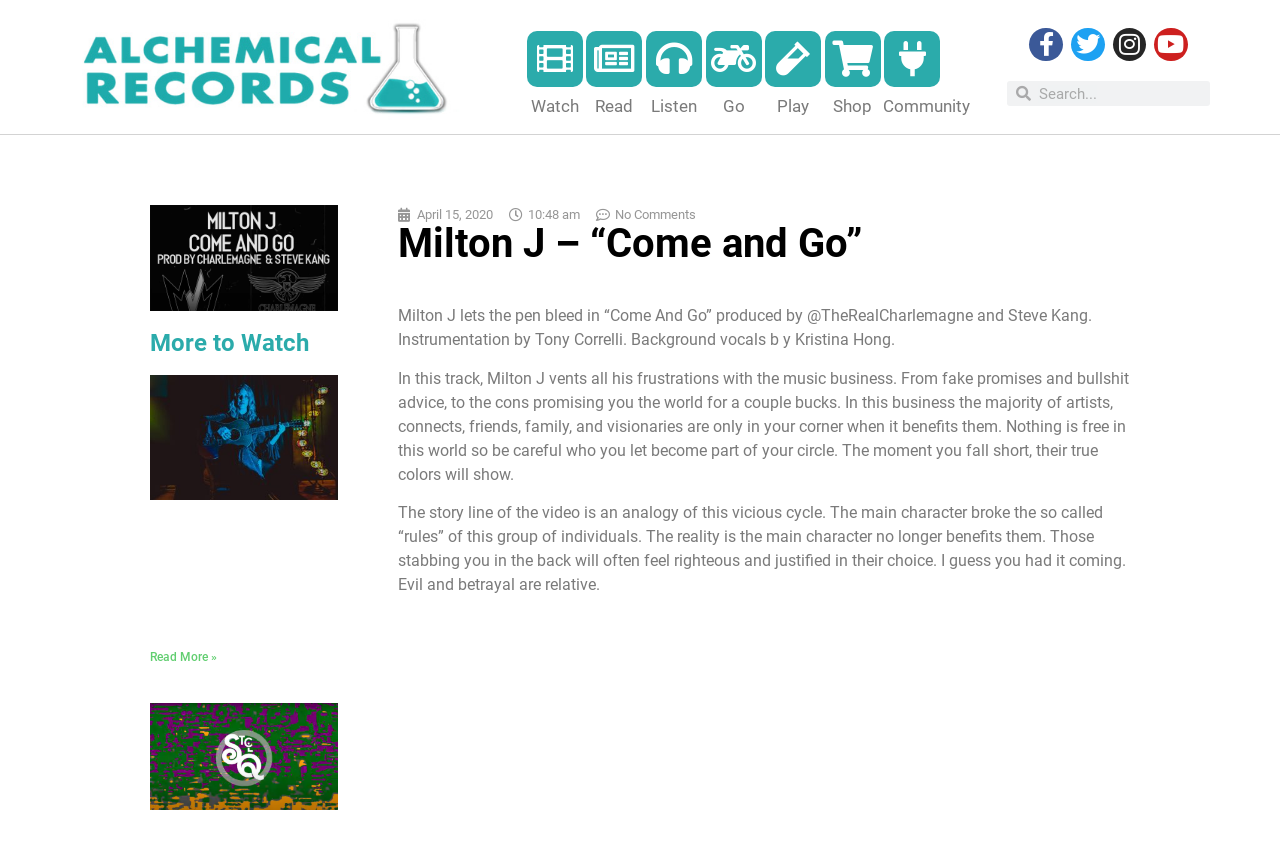Determine the bounding box coordinates of the section I need to click to execute the following instruction: "Listen to the song". Provide the coordinates as four float numbers between 0 and 1, i.e., [left, top, right, bottom].

[0.509, 0.111, 0.545, 0.135]